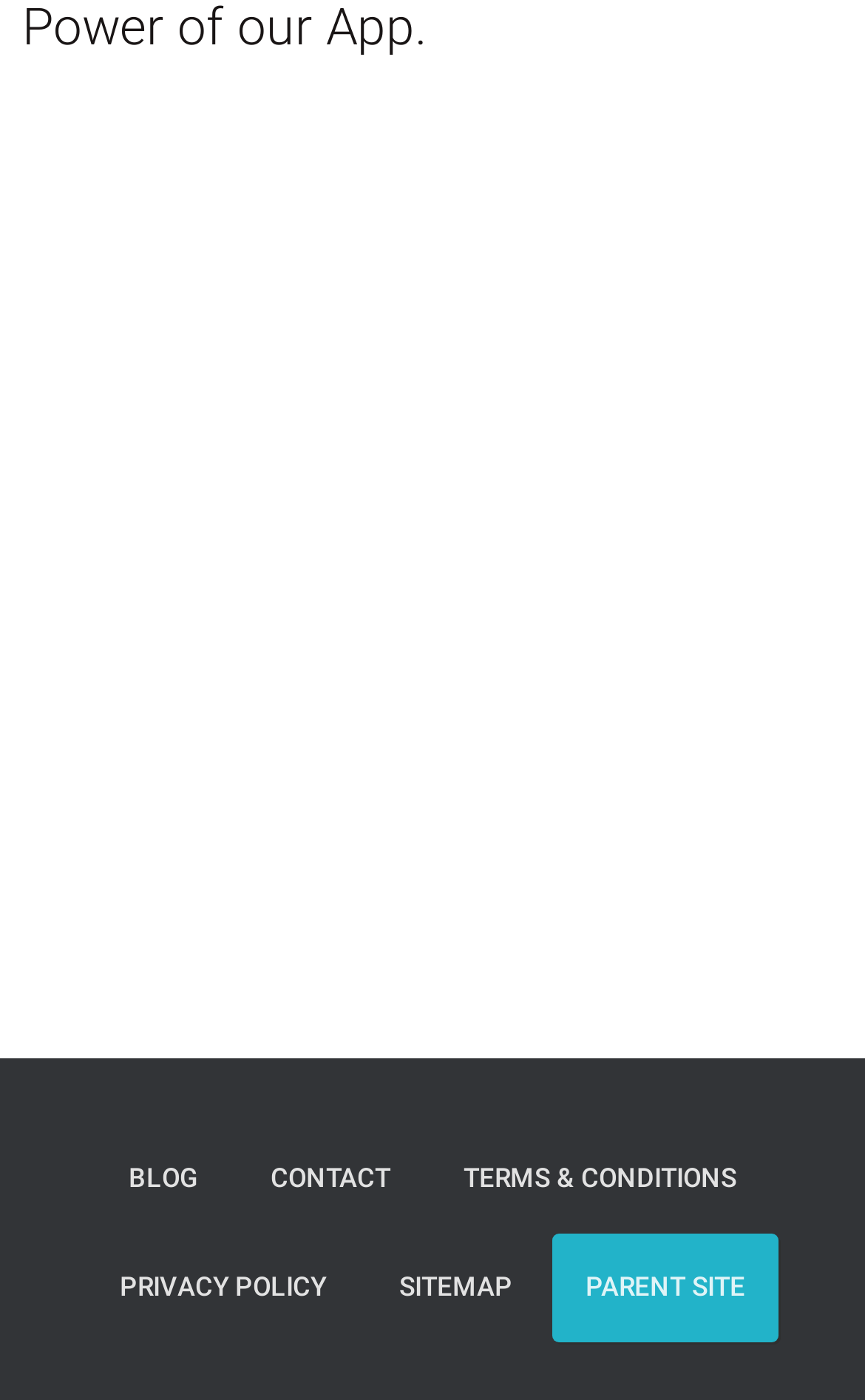Identify the bounding box for the given UI element using the description provided. Coordinates should be in the format (top-left x, top-left y, bottom-right x, bottom-right y) and must be between 0 and 1. Here is the description: Contact

[0.274, 0.803, 0.49, 0.881]